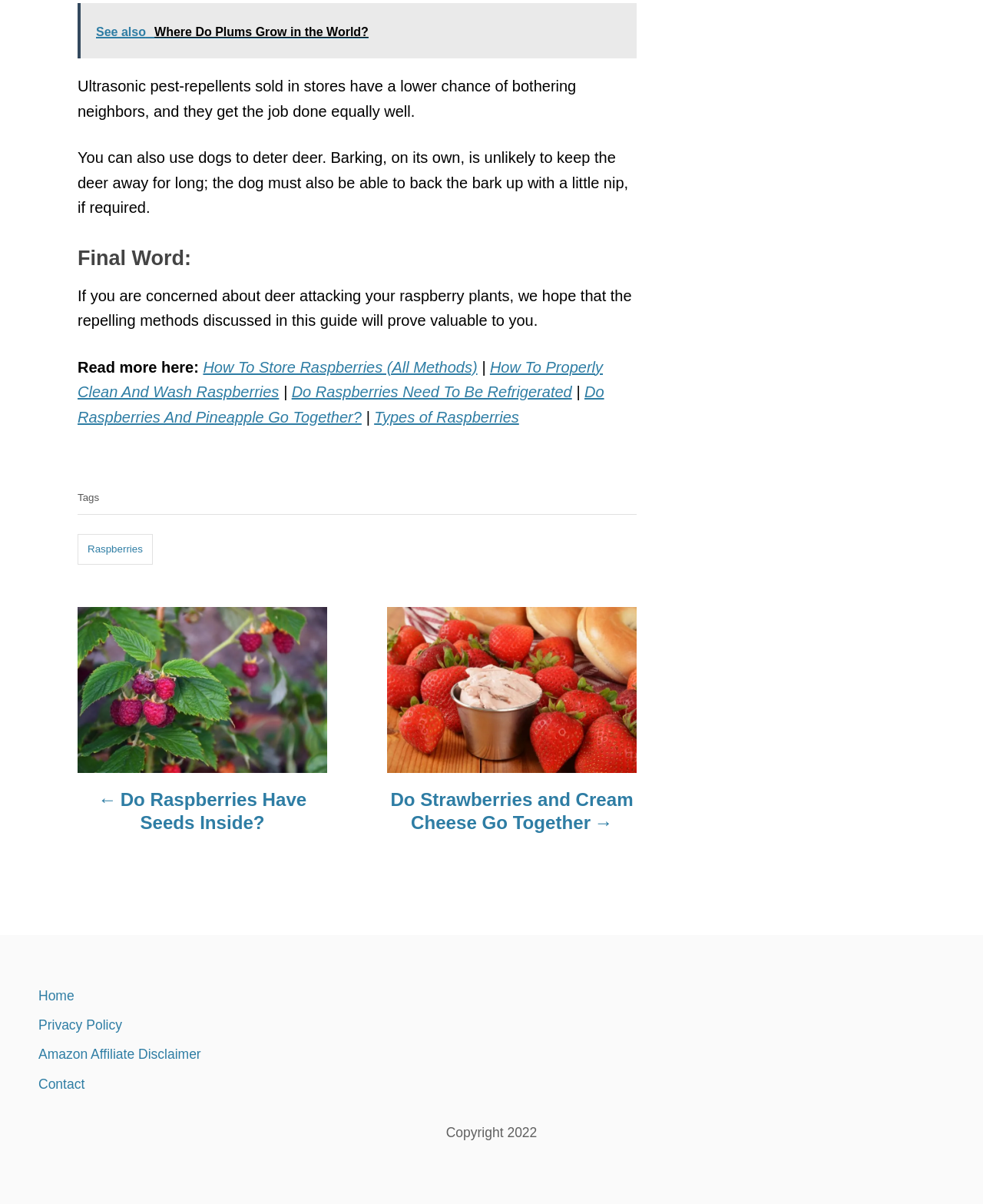Based on the image, give a detailed response to the question: How many links are there in the footer section?

The footer section is indicated by the element 'FooterAsNonLandmark' and it contains 5 links: 'Raspberries', 'Home', 'Privacy Policy', 'Amazon Affiliate Disclaimer', and 'Contact'.